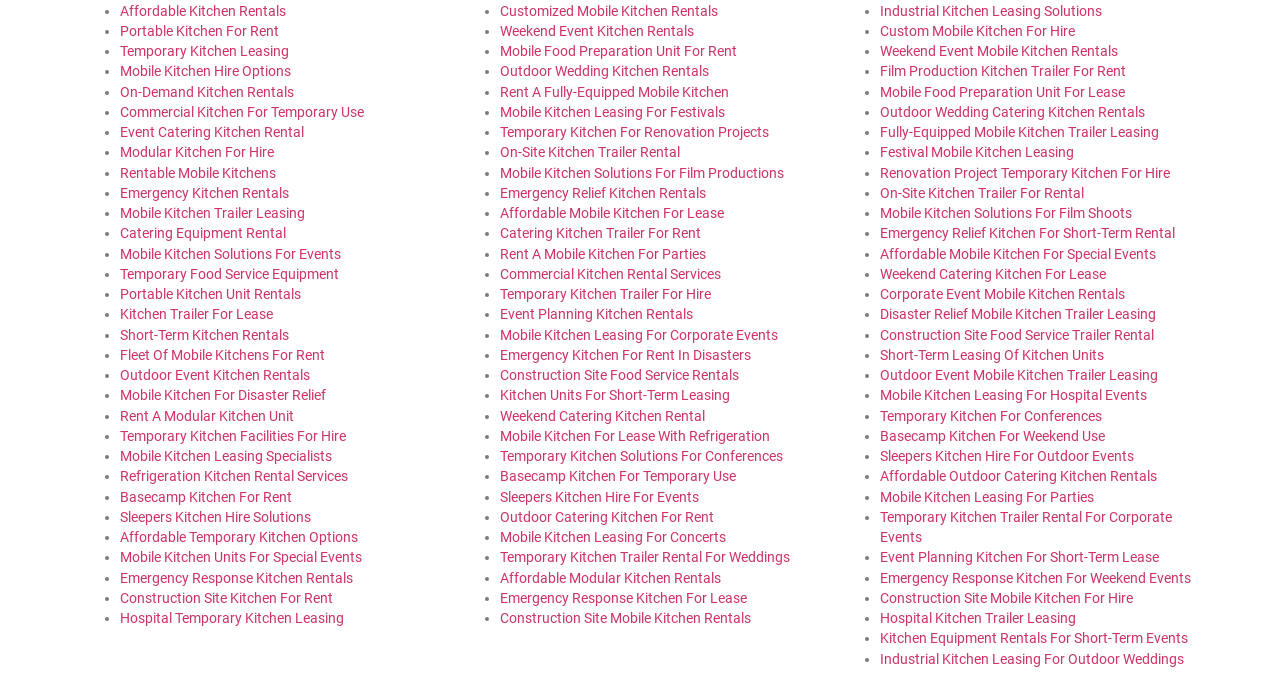What type of event is 'Mobile Kitchen Leasing For Festivals' suitable for?
Provide an in-depth and detailed explanation in response to the question.

Based on the link 'Mobile Kitchen Leasing For Festivals', it can be inferred that this type of kitchen leasing is suitable for festivals, which may require temporary kitchen facilities for food preparation and catering.